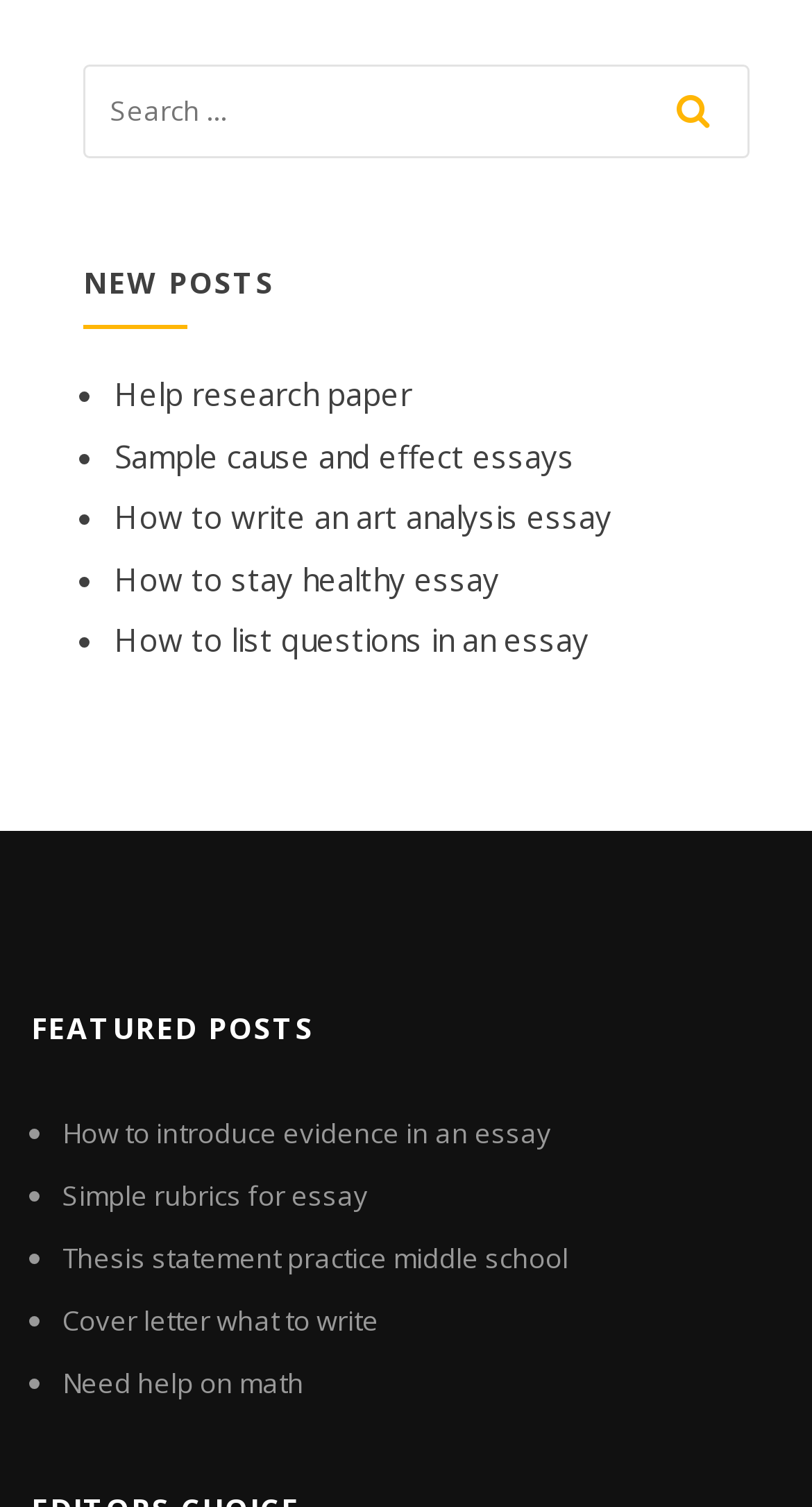Given the description: "name="s" placeholder="Search …"", determine the bounding box coordinates of the UI element. The coordinates should be formatted as four float numbers between 0 and 1, [left, top, right, bottom].

[0.103, 0.043, 0.923, 0.106]